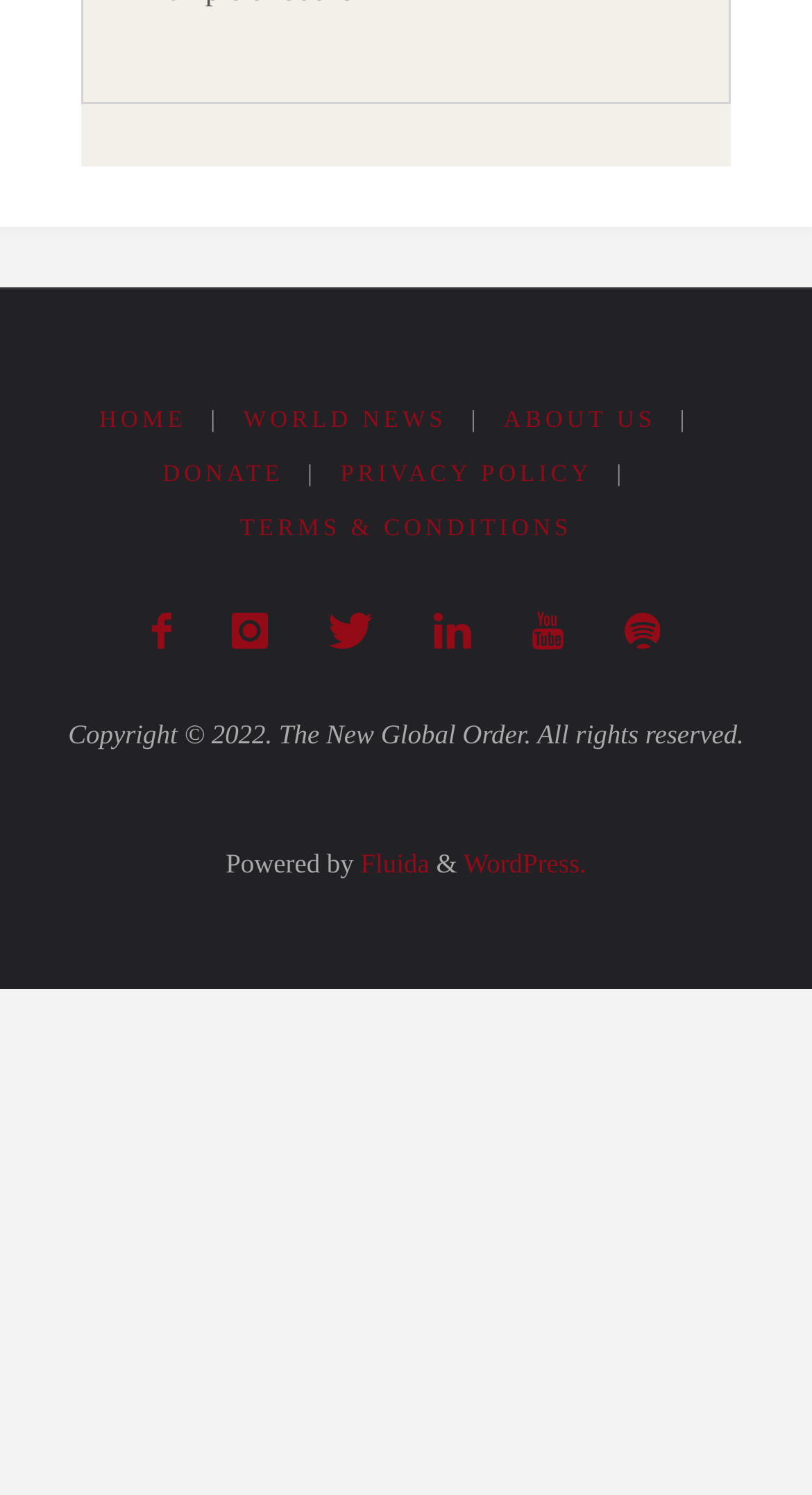Please identify the bounding box coordinates of the area I need to click to accomplish the following instruction: "View privacy policy".

[0.419, 0.309, 0.73, 0.326]